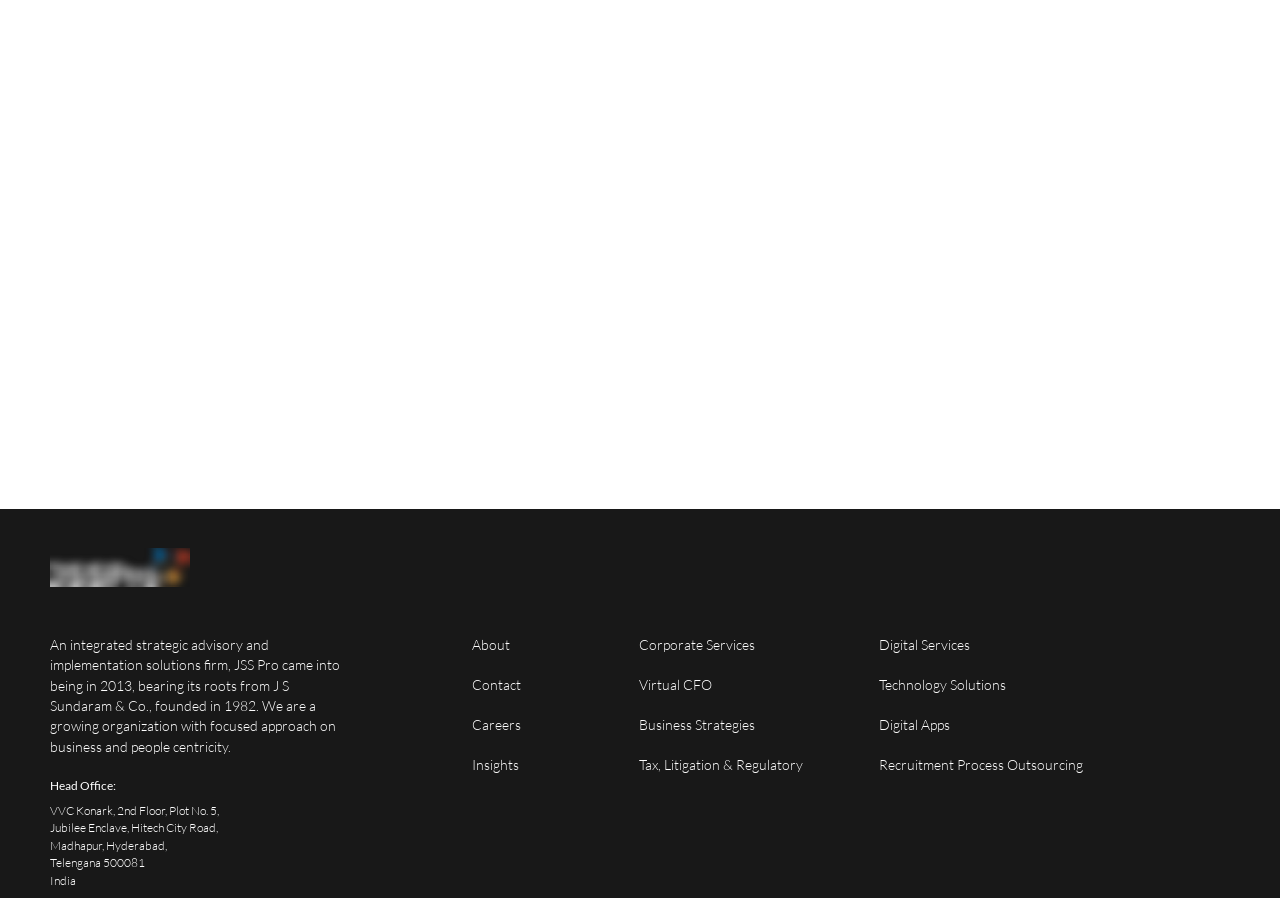Locate the bounding box for the described UI element: "Best Audemars Piguet Replica". Ensure the coordinates are four float numbers between 0 and 1, formatted as [left, top, right, bottom].

None